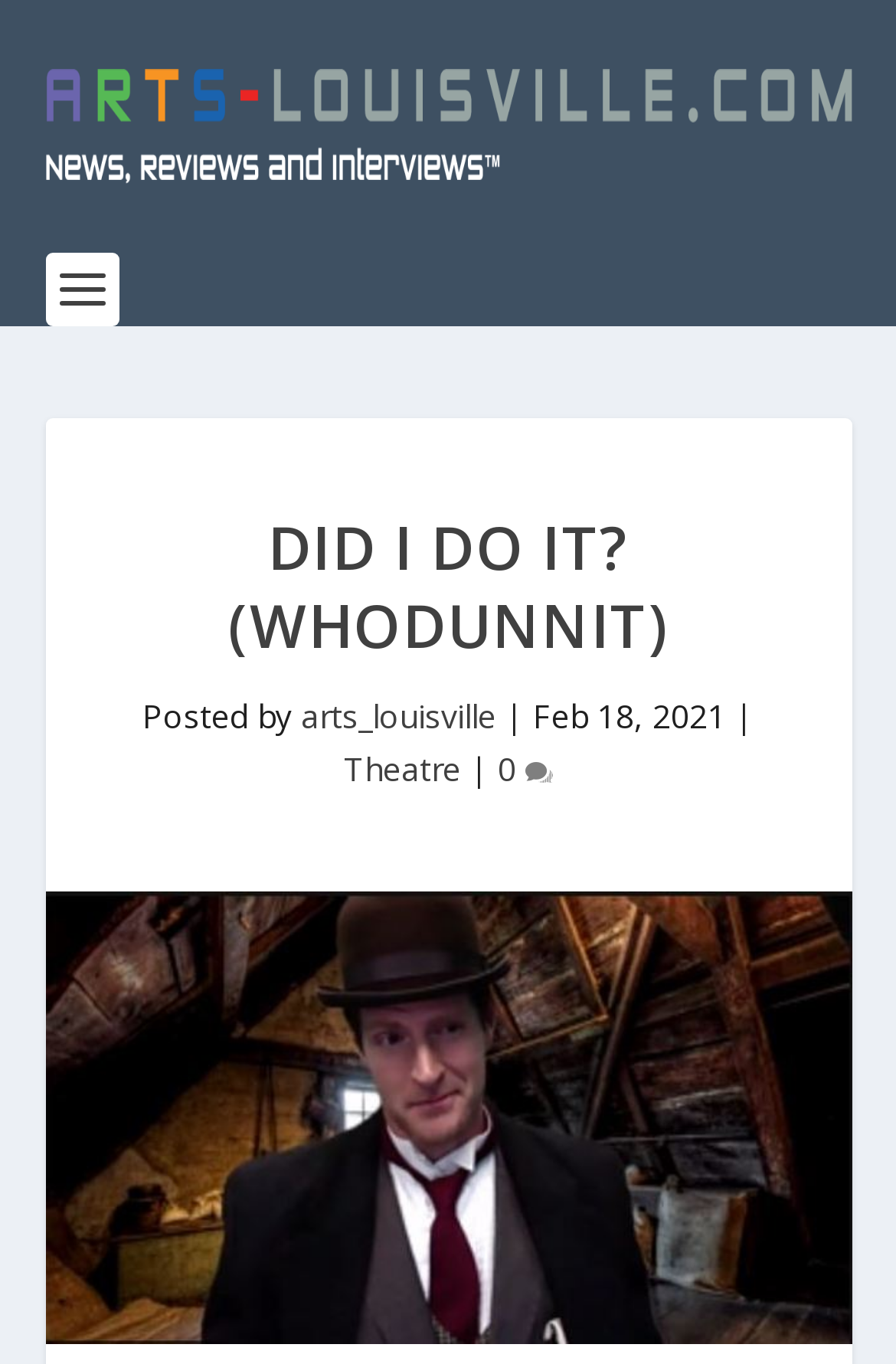Extract the main title from the webpage and generate its text.

DID I DO IT? (WHODUNNIT)